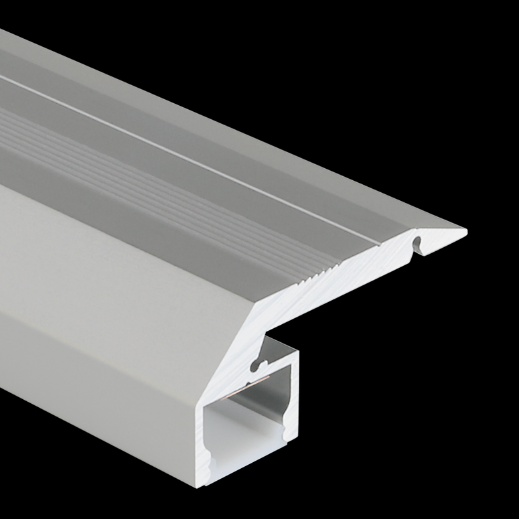Why is this profile suitable for certain installations?
Kindly give a detailed and elaborate answer to the question.

The caption specifies that this profile is particularly suitable for installations where a step down in lighting is required, ensuring a smooth transition in illumination.